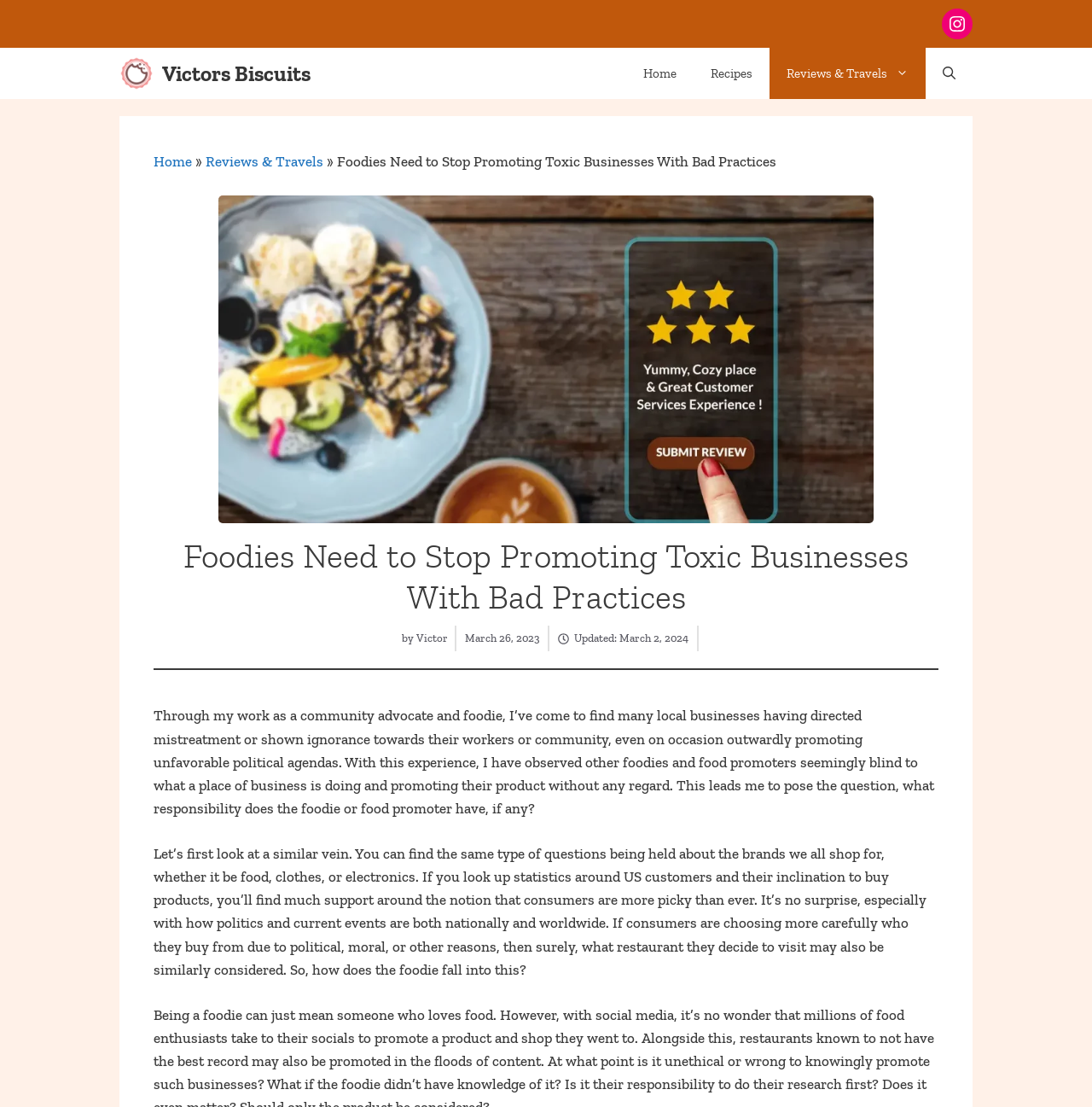Please identify the bounding box coordinates of the element's region that should be clicked to execute the following instruction: "Go to the Home page". The bounding box coordinates must be four float numbers between 0 and 1, i.e., [left, top, right, bottom].

[0.573, 0.043, 0.635, 0.089]